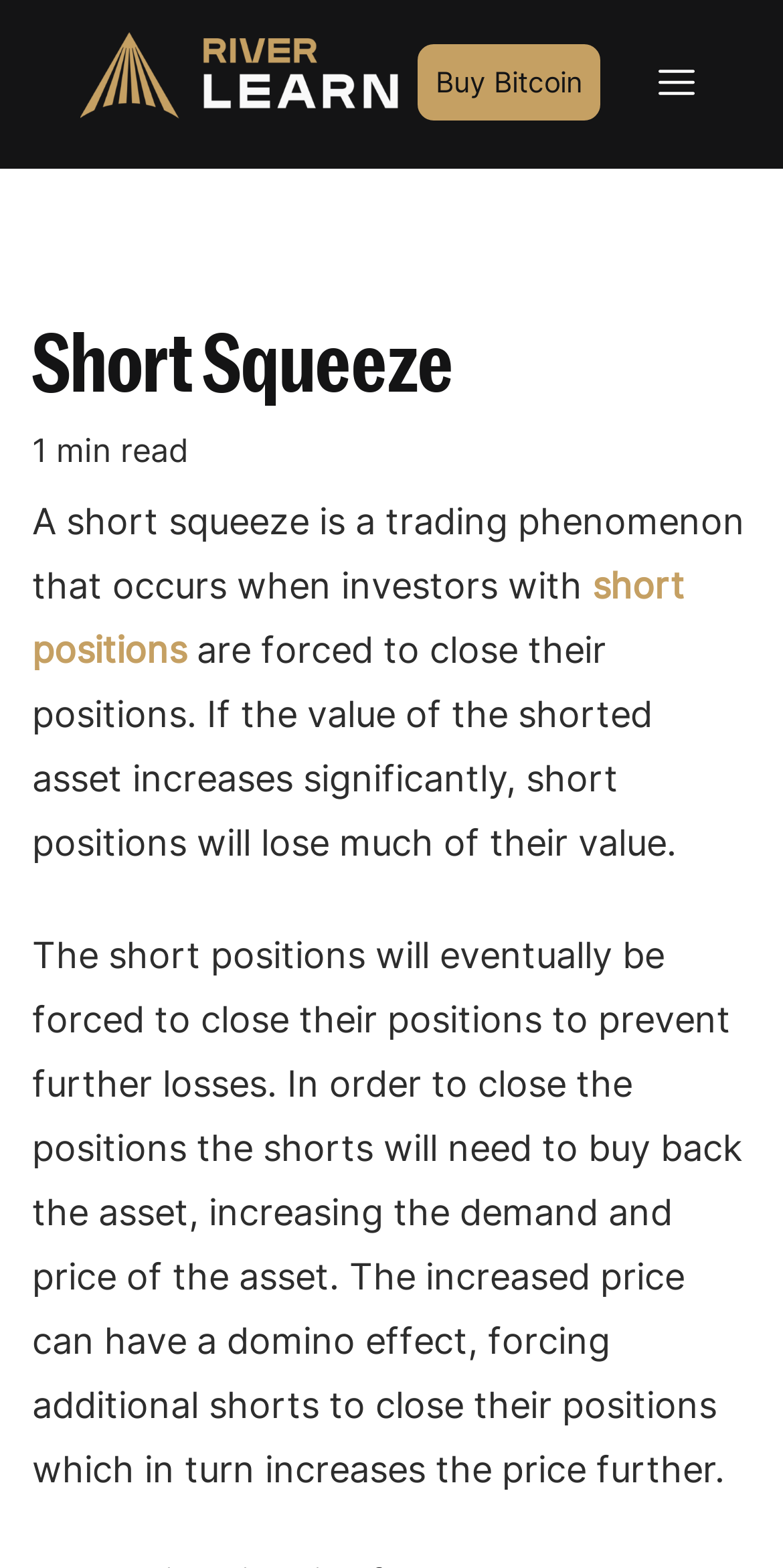What is the reading time of the article?
Answer briefly with a single word or phrase based on the image.

1 min